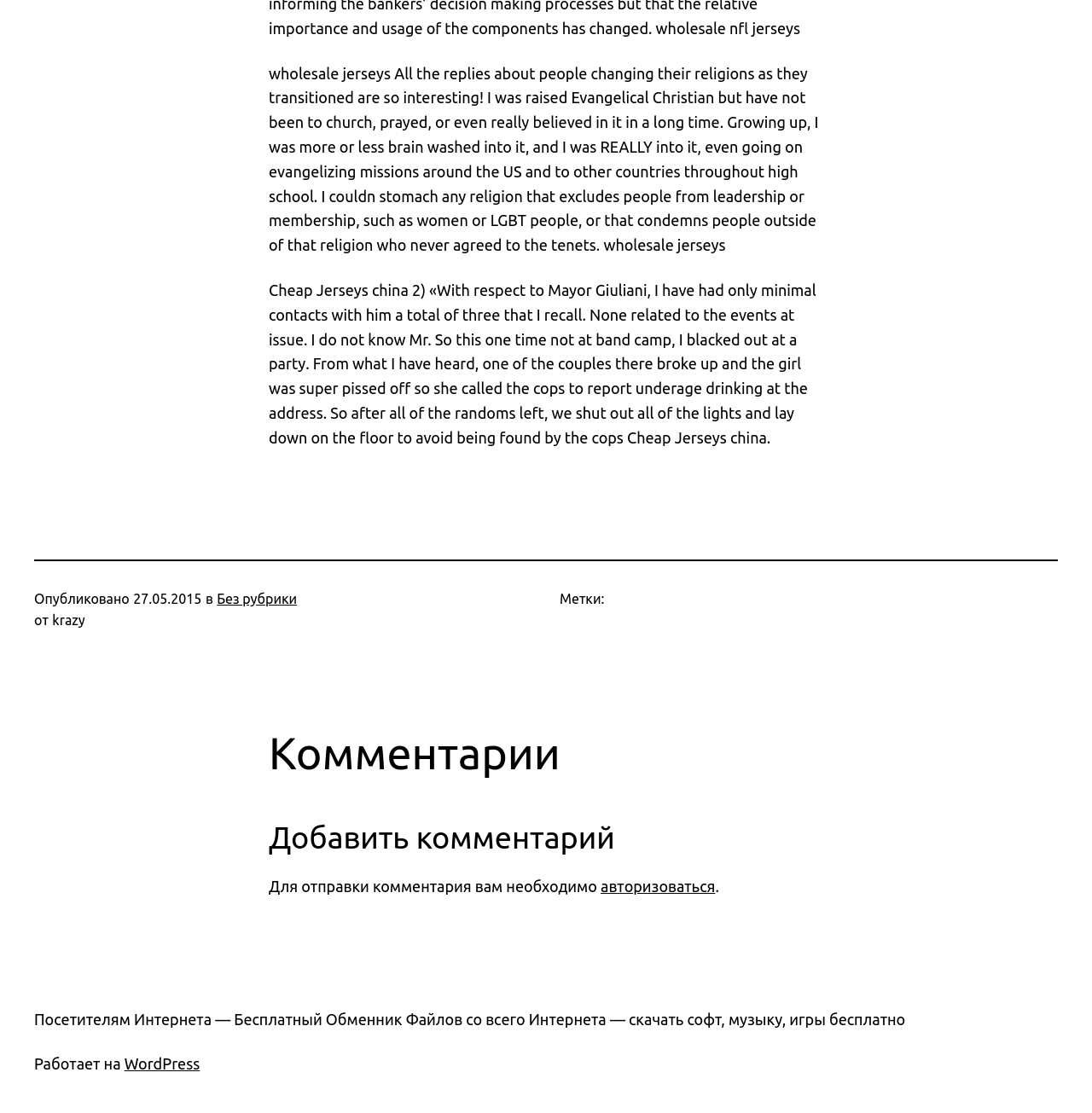Identify the bounding box coordinates for the UI element mentioned here: "авторизоваться". Provide the coordinates as four float values between 0 and 1, i.e., [left, top, right, bottom].

[0.55, 0.789, 0.655, 0.804]